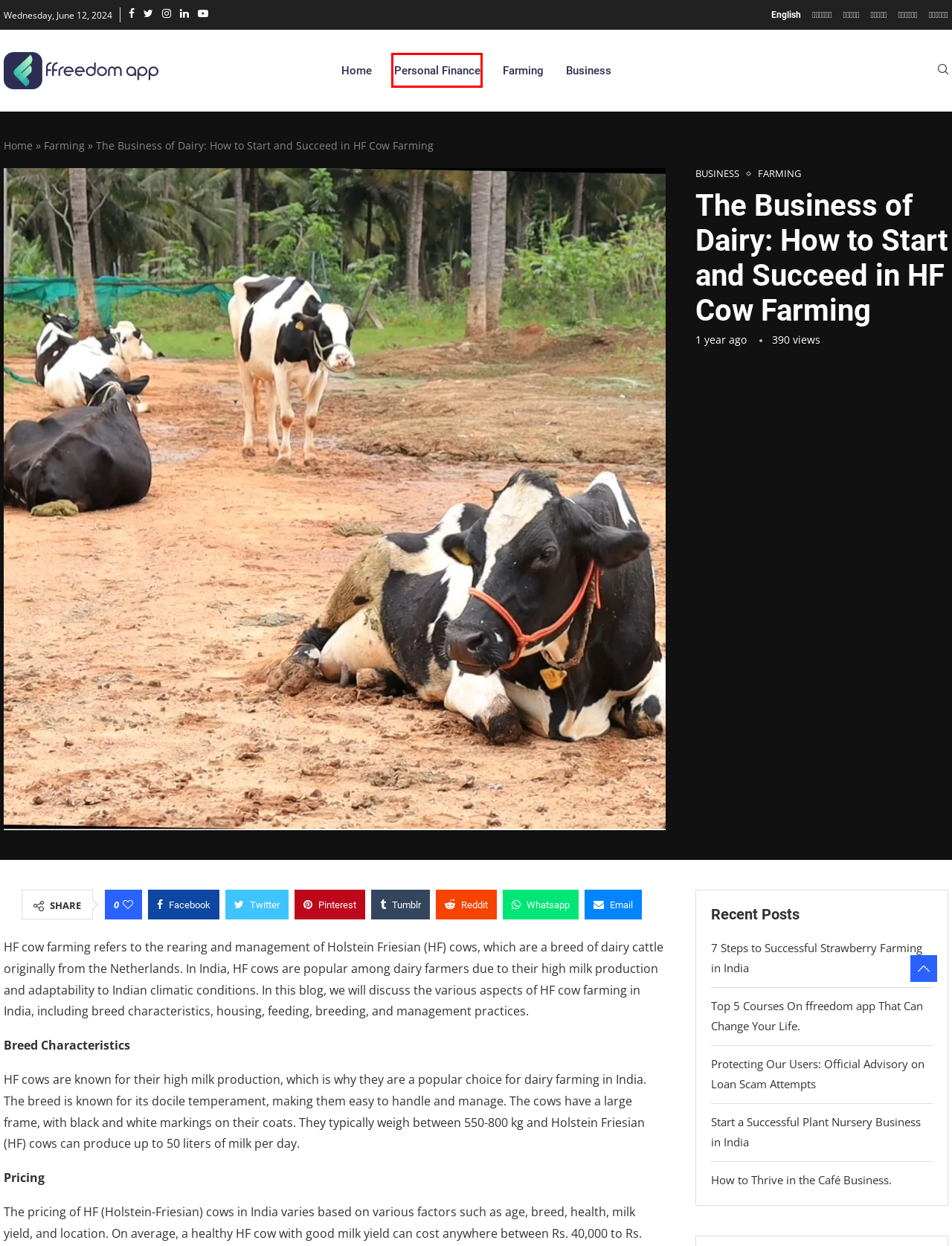You are given a screenshot of a webpage with a red bounding box around an element. Choose the most fitting webpage description for the page that appears after clicking the element within the red bounding box. Here are the candidates:
A. Beware of Loan Scam: Official Statement from ffreedom app
B. Top 5 Courses On ffreedom app | Learn and Earn Online
C. 7 Steps to Successful Strawberry Farming in India | ffreedom App Blog ffreedom App Blog
D. How To Open a Cafe Business How to Thrive in the Café Business.
E. Top Farming Blog Pages | ffreedom App Blog
F. Top Personal Finance Blog Page | ffreedom App Blog
G. How To Start a Plant Nursery Business in India
H. Top Business Blog Pages | ffreedom App Blog

F